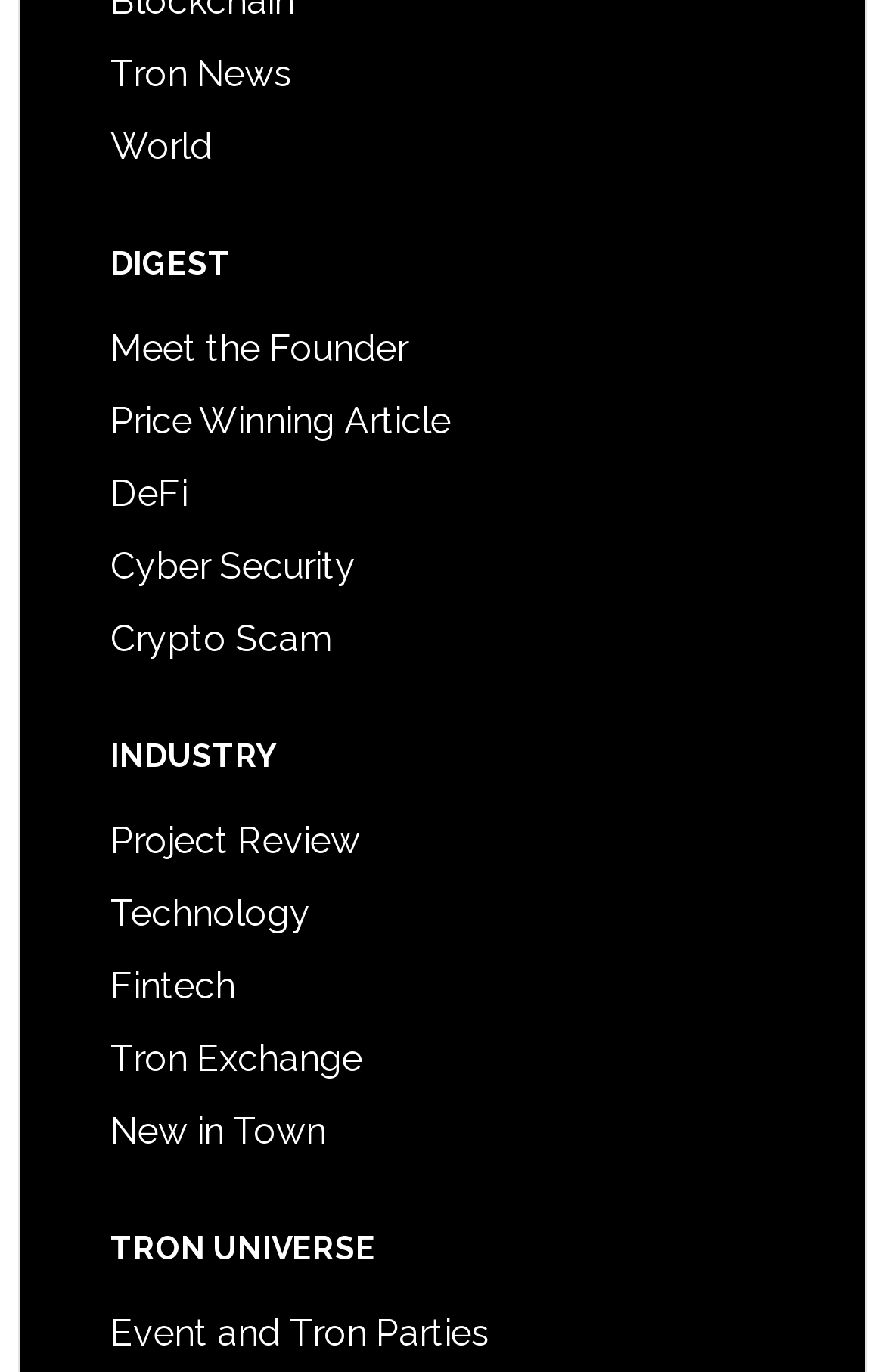How many categories are under 'INDUSTRY'?
Based on the image, give a one-word or short phrase answer.

4